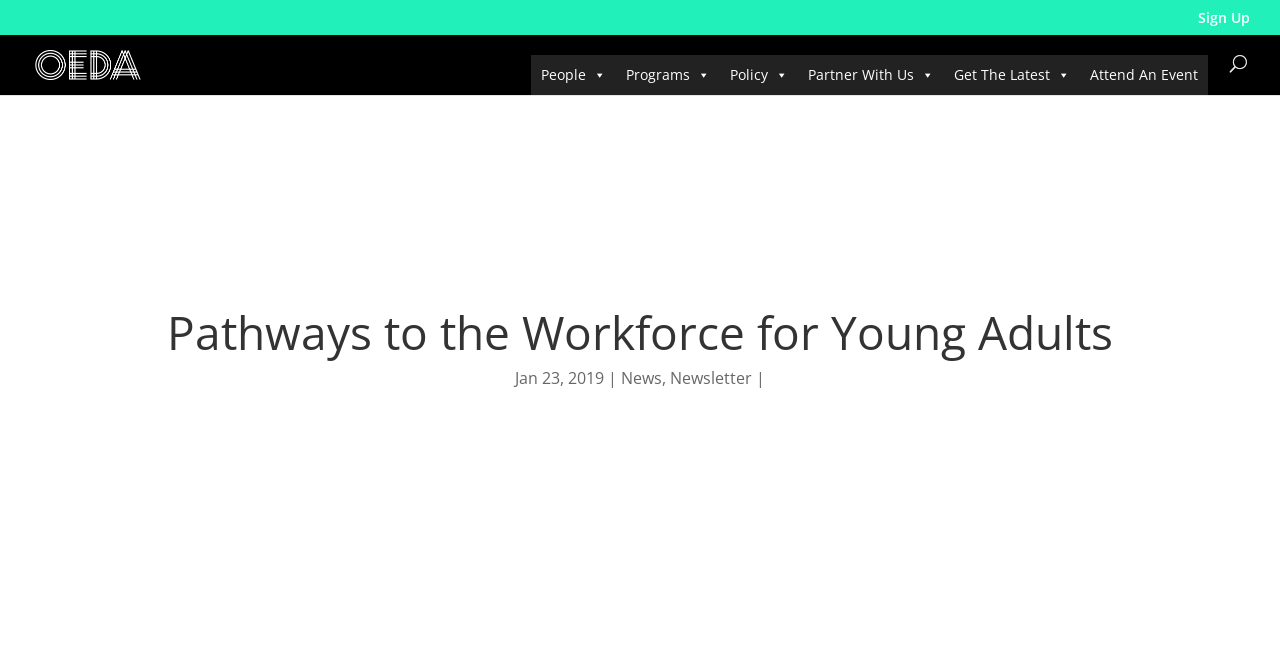Please identify the bounding box coordinates of the area that needs to be clicked to fulfill the following instruction: "Share this page."

None